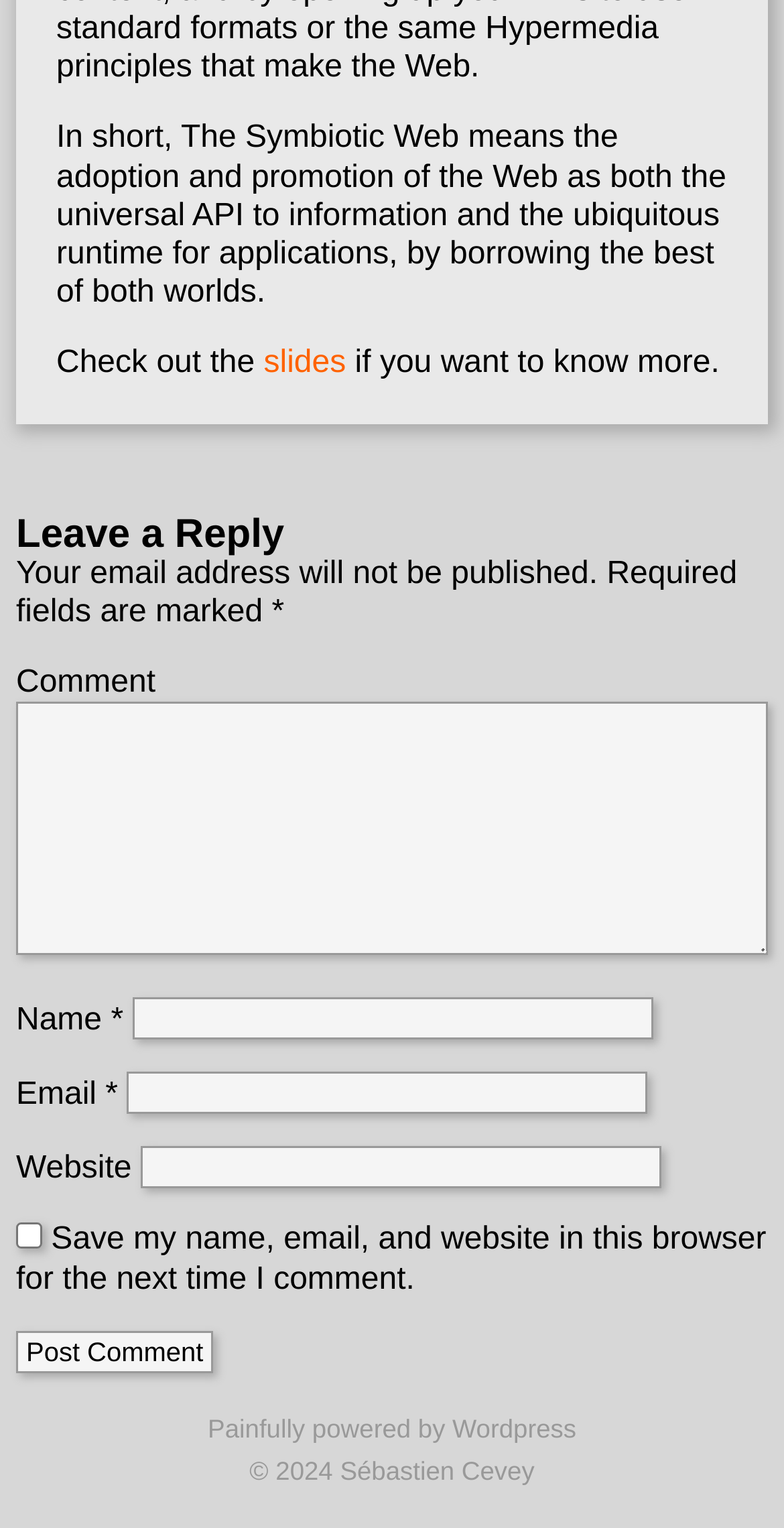Provide a short answer using a single word or phrase for the following question: 
What is the purpose of the checkbox?

Save user information for next comment